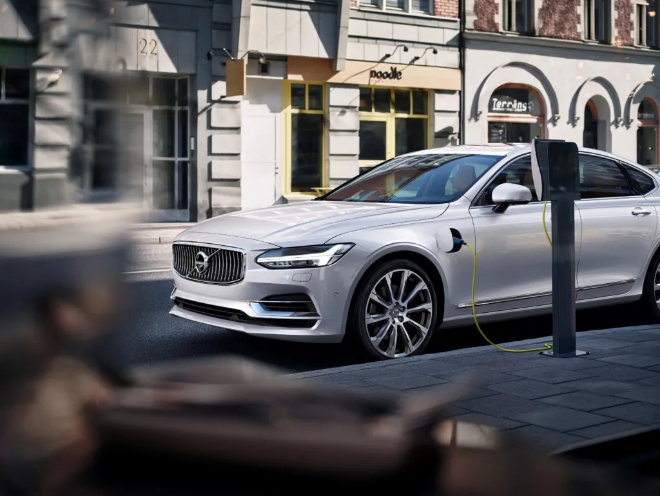What is the Volvo company's goal for electrified car sales by 2025?
Refer to the image and provide a concise answer in one word or phrase.

One million